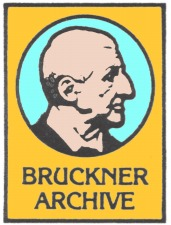Utilize the details in the image to give a detailed response to the question: What is the color of the background behind the text 'BRUCKNER ARCHIVE'?

The question asks about the color of the background behind the text 'BRUCKNER ARCHIVE'. Upon examining the caption, I notice that the text 'BRUCKNER ARCHIVE' is displayed prominently in bold, capital letters against a bright yellow background, which is explicitly mentioned in the caption.